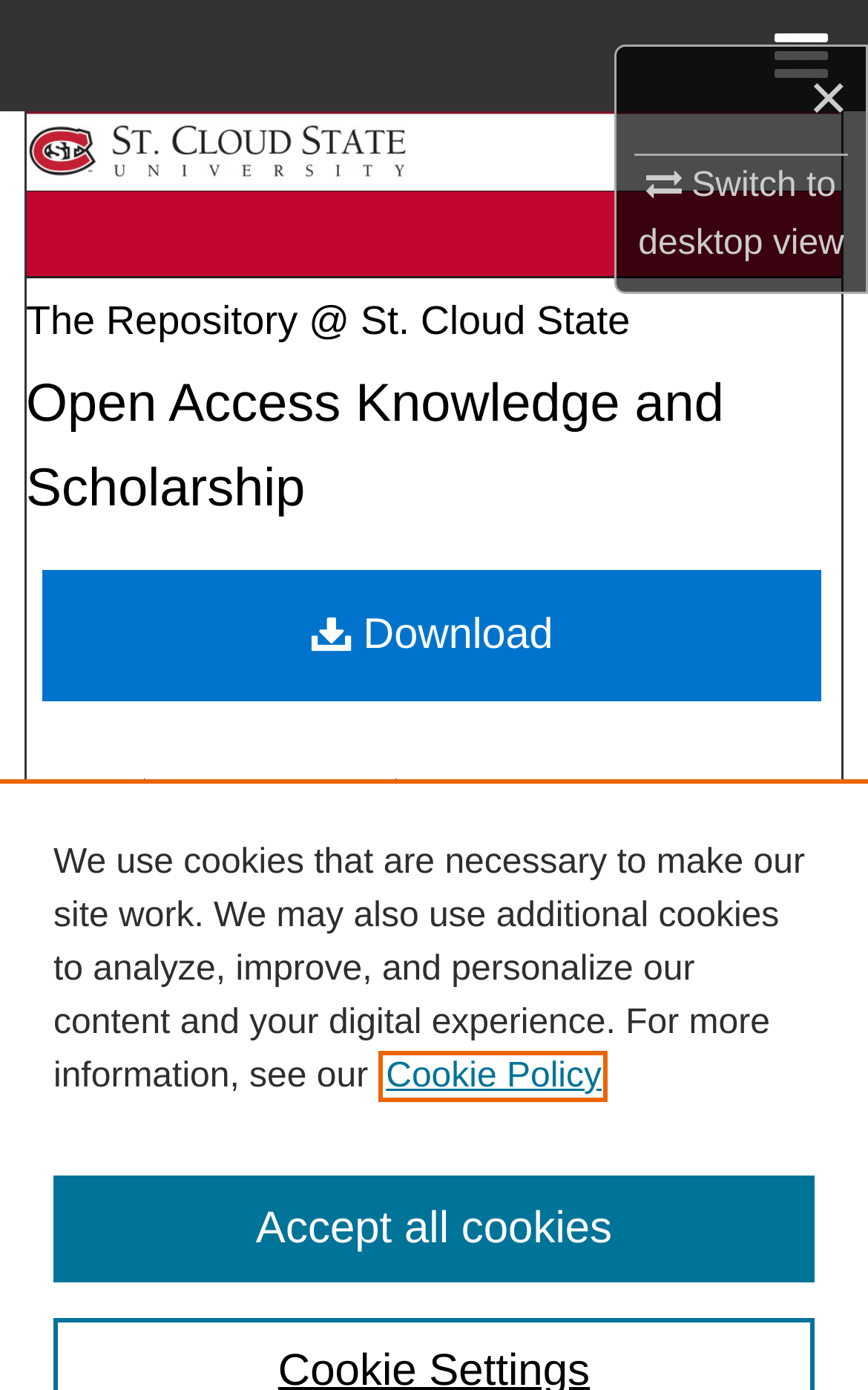What is the theme of the content on this site?
Refer to the image and answer the question using a single word or phrase.

Open Access Knowledge and Scholarship